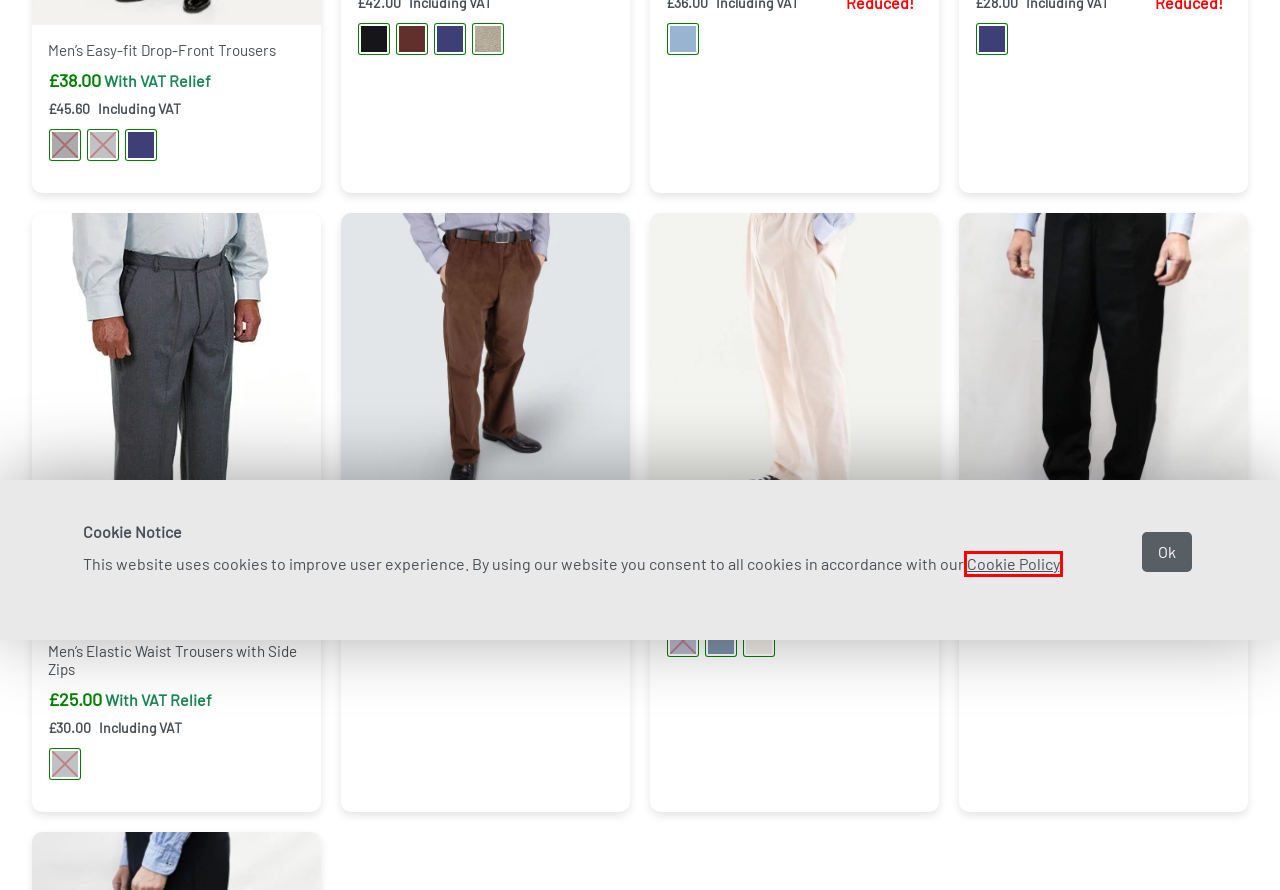You have a screenshot showing a webpage with a red bounding box around a UI element. Choose the webpage description that best matches the new page after clicking the highlighted element. Here are the options:
A. Useful Links – Adaptawear
B. Men’s Elastic Waist Trousers with Side Zips – Adaptawear
C. Cookie Policy – Adaptawear
D. Terms & Conditions – Adaptawear
E. Men’s Elasticated Waist Cords – Adaptawear
F. Men’s Lightweight Elastic Waist Pull-On Chino Style Trousers – Adaptawear
G. Delivery & Returns – Adaptawear
H. Men’s Open-back Trousers – Adaptawear

C